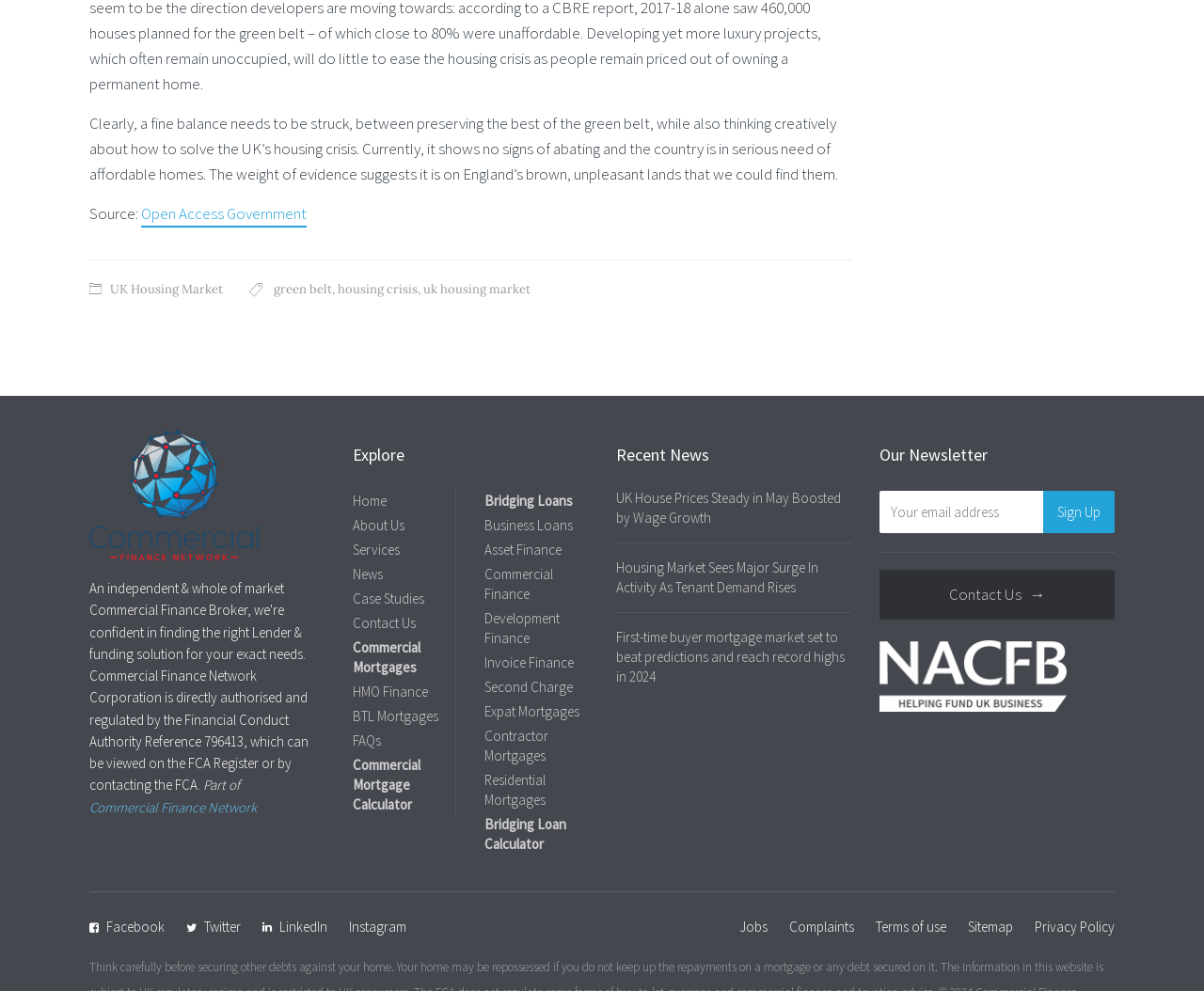What types of finance are offered?
Based on the screenshot, provide your answer in one word or phrase.

Commercial Mortgages, HMO Finance, etc.